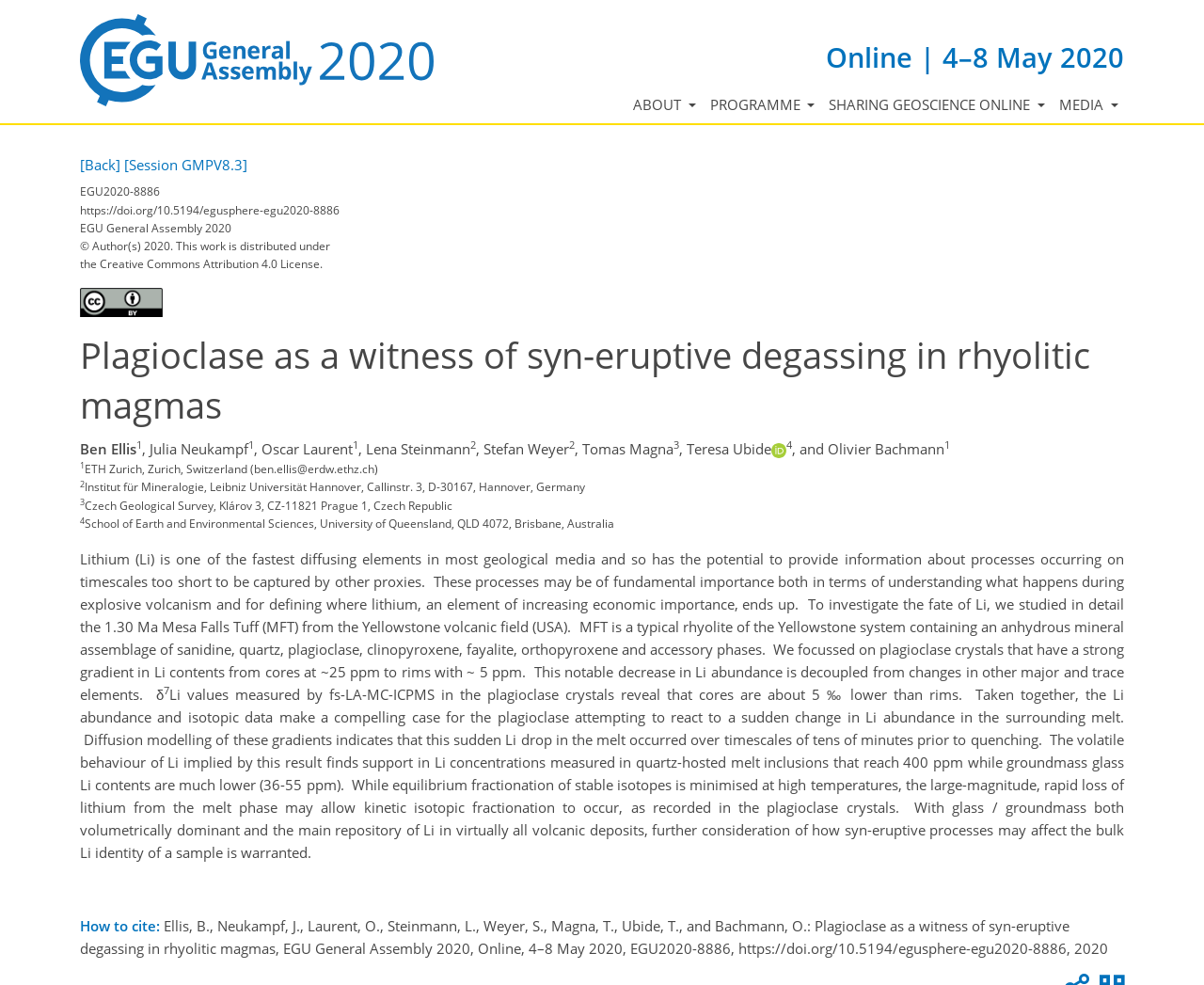Use a single word or phrase to answer the question: Who are the authors of the presentation?

Ben Ellis, Julia Neukampf, Oscar Laurent, Lena Steinmann, Stefan Weyer, Tomas Magna, Teresa Ubide, and Olivier Bachmann